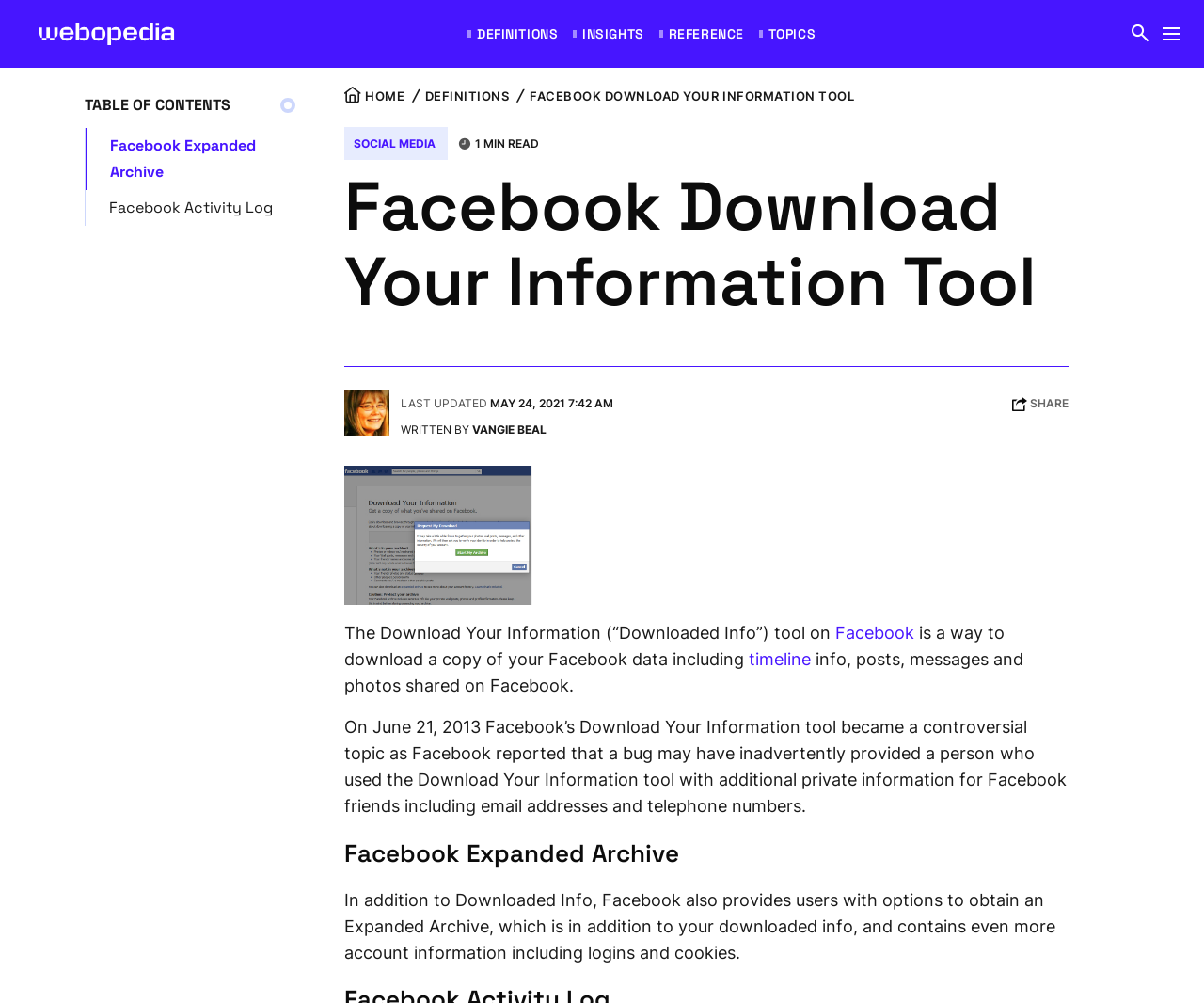Please identify the bounding box coordinates of the area that needs to be clicked to fulfill the following instruction: "Read about Facebook Download Your Information Tool."

[0.286, 0.168, 0.888, 0.318]